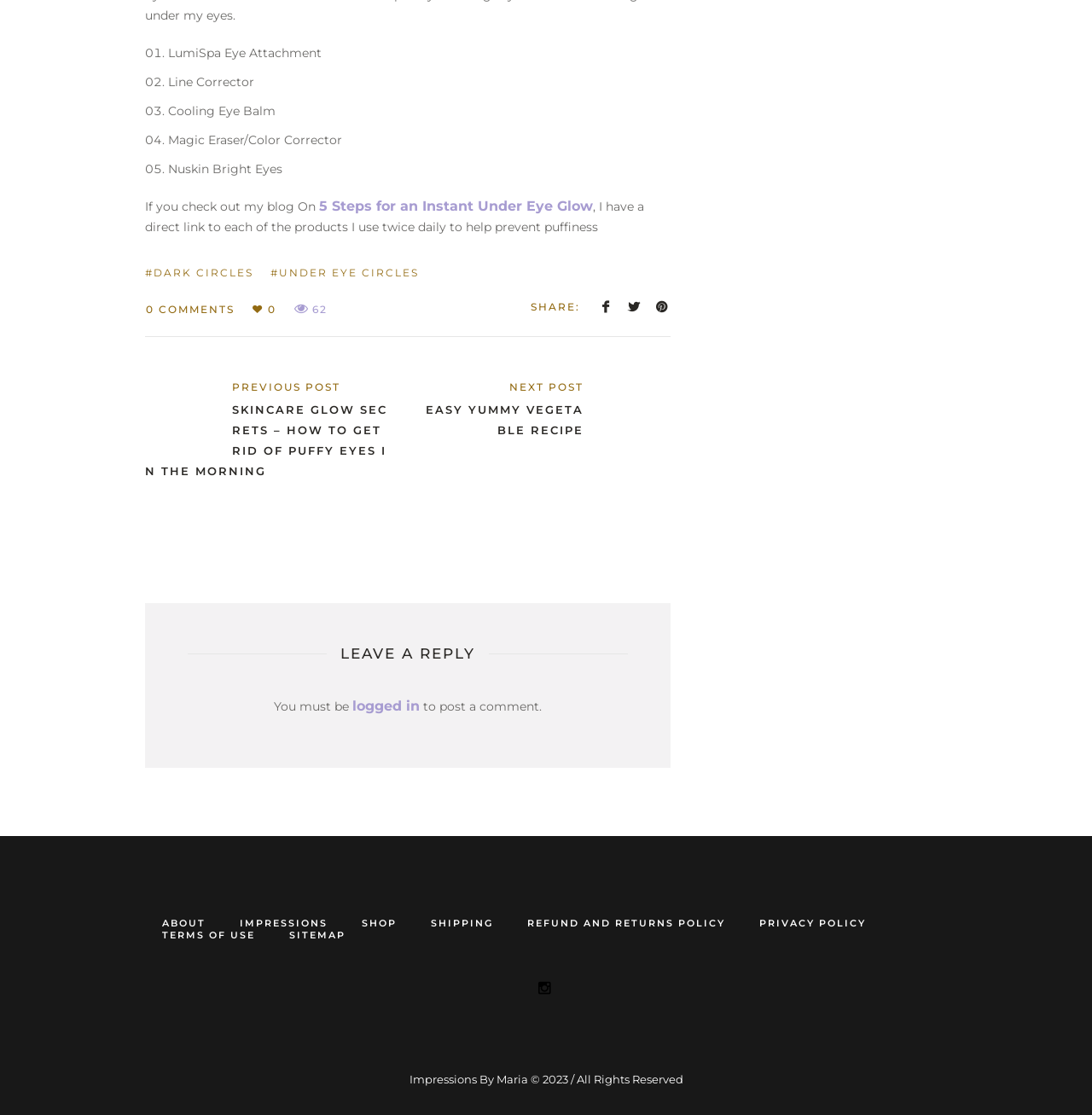Answer the question using only one word or a concise phrase: What is the purpose of the 'LEAVE A REPLY' section?

To post a comment